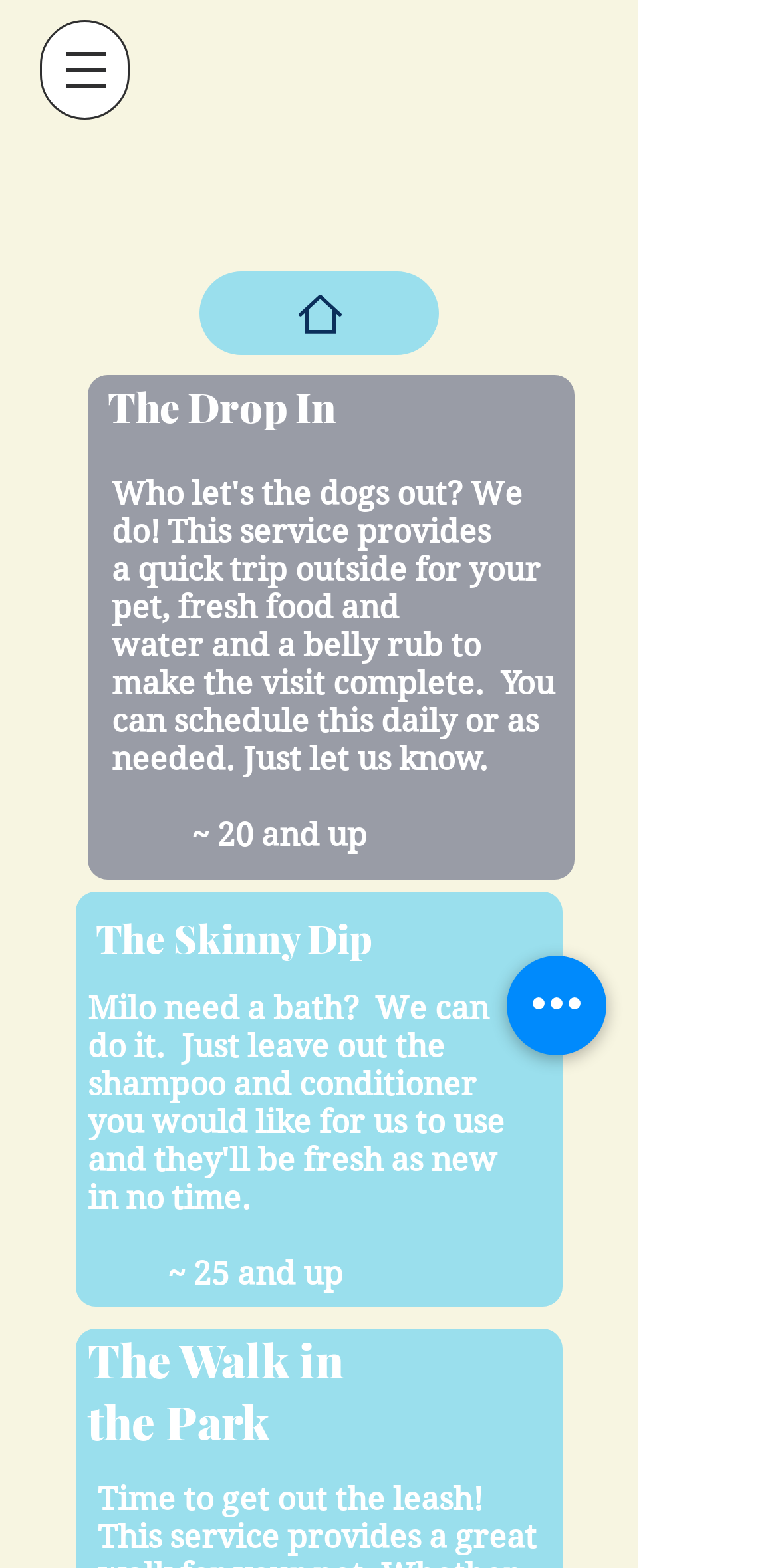Deliver a detailed narrative of the webpage's visual and textual elements.

The webpage is for Come Sit Stay Atlanta, a professional dog walking and pet sitting service. At the top left of the page, there is a navigation menu with a button that has a popup menu. The button is accompanied by a small image. 

Below the navigation menu, there are four main sections. The first section is a link to the "Home" page, located at the top center of the page. 

To the left of the "Home" link, there are three headings, each describing a different service offered by Come Sit Stay Atlanta. The first heading, "The Drop In", is located at the top left of the page. Below it, there is a paragraph of text describing the service, which mentions a price of $20 and up. 

The second heading, "The Skinny Dip", is located below "The Drop In" and is also on the left side of the page. Another paragraph of text below it describes this service, mentioning a price of $25 and up. 

The third heading, "The Walk in the Park", is located at the bottom left of the page. 

On the right side of the page, there is a button labeled "Quick actions", which is located near the bottom right corner of the page.